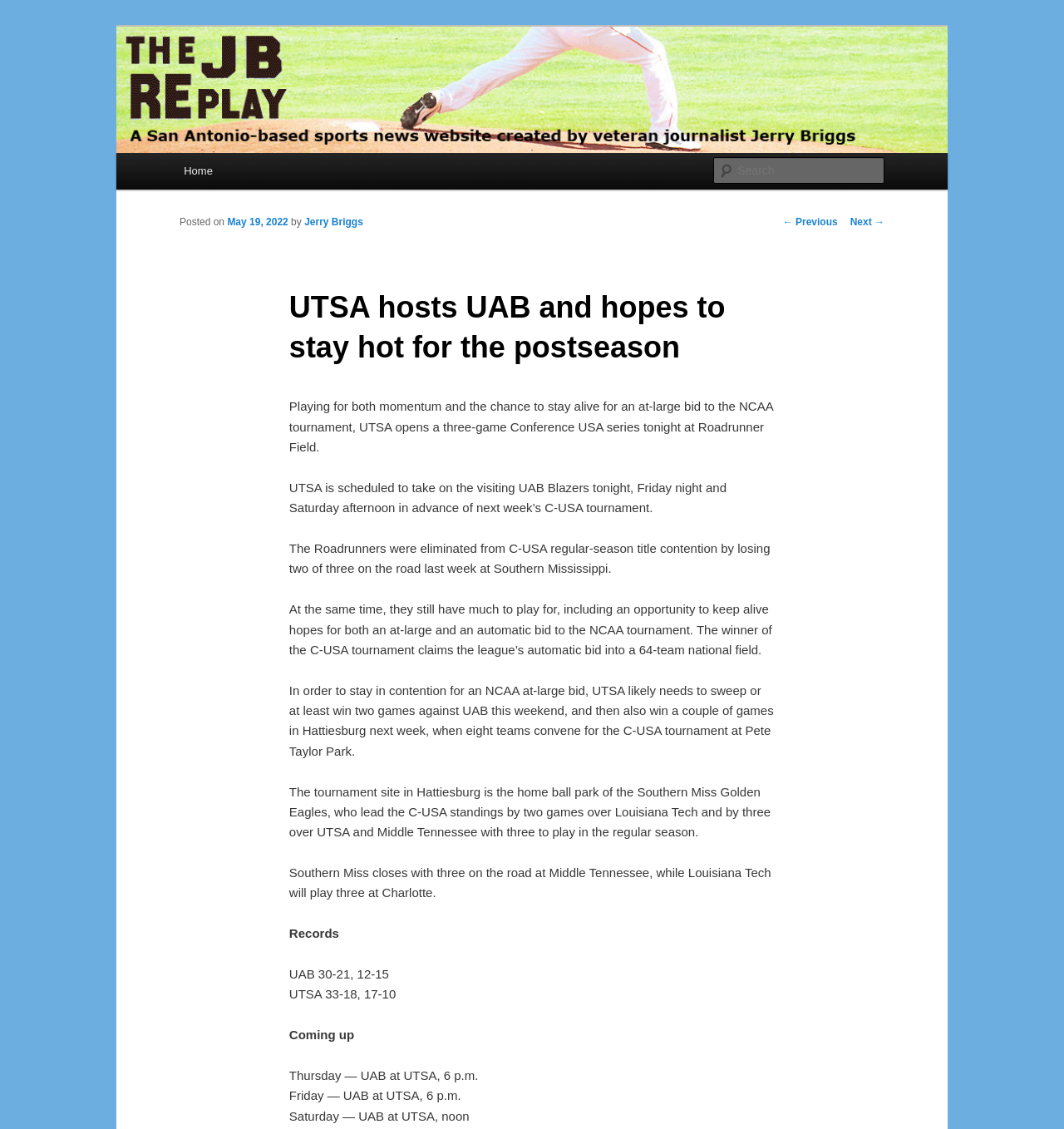Find the bounding box coordinates of the element you need to click on to perform this action: 'Check out the review of The Orange Box'. The coordinates should be represented by four float values between 0 and 1, in the format [left, top, right, bottom].

None